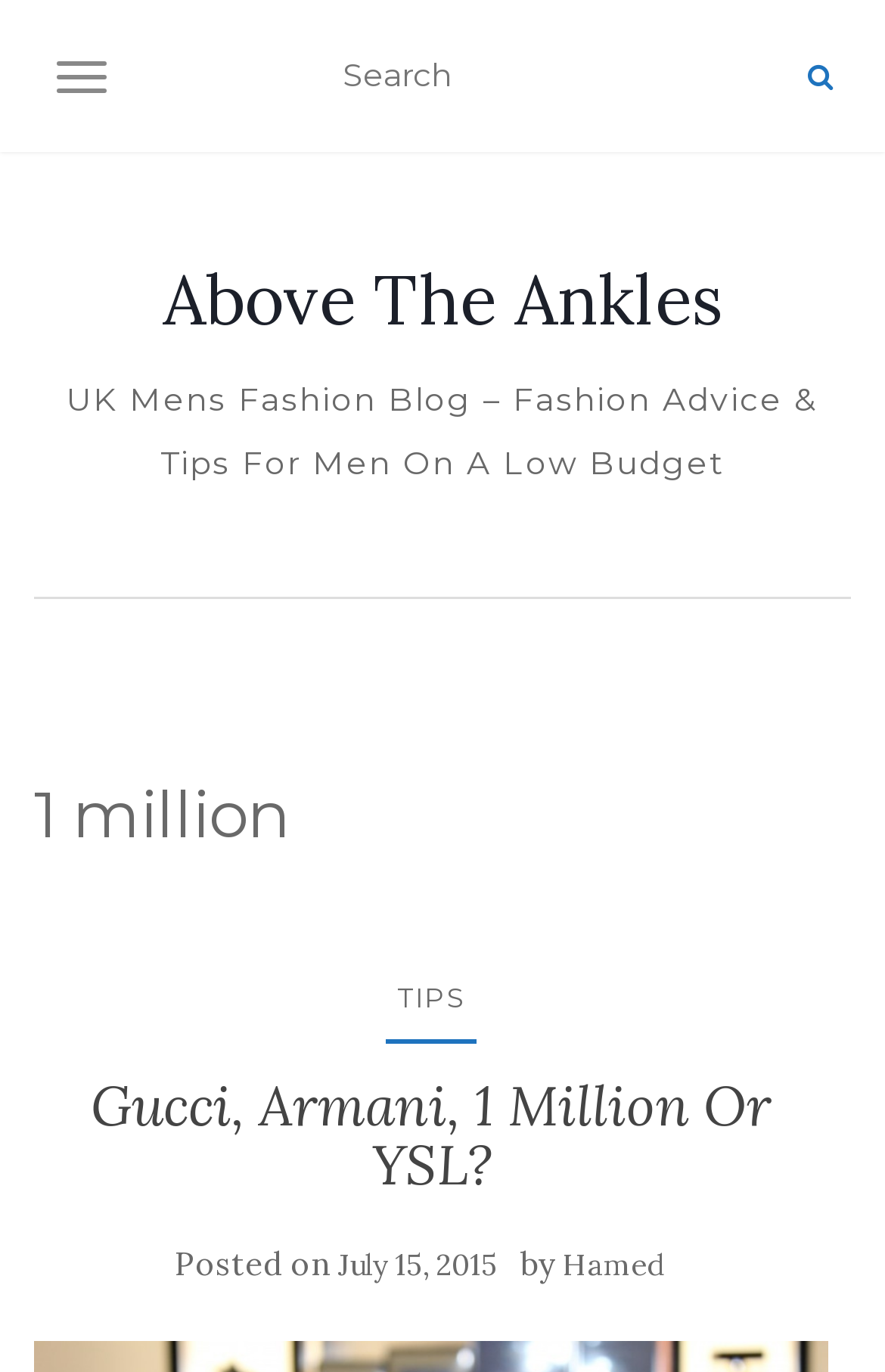Please locate the bounding box coordinates of the element's region that needs to be clicked to follow the instruction: "read TIPS". The bounding box coordinates should be provided as four float numbers between 0 and 1, i.e., [left, top, right, bottom].

[0.449, 0.714, 0.526, 0.739]